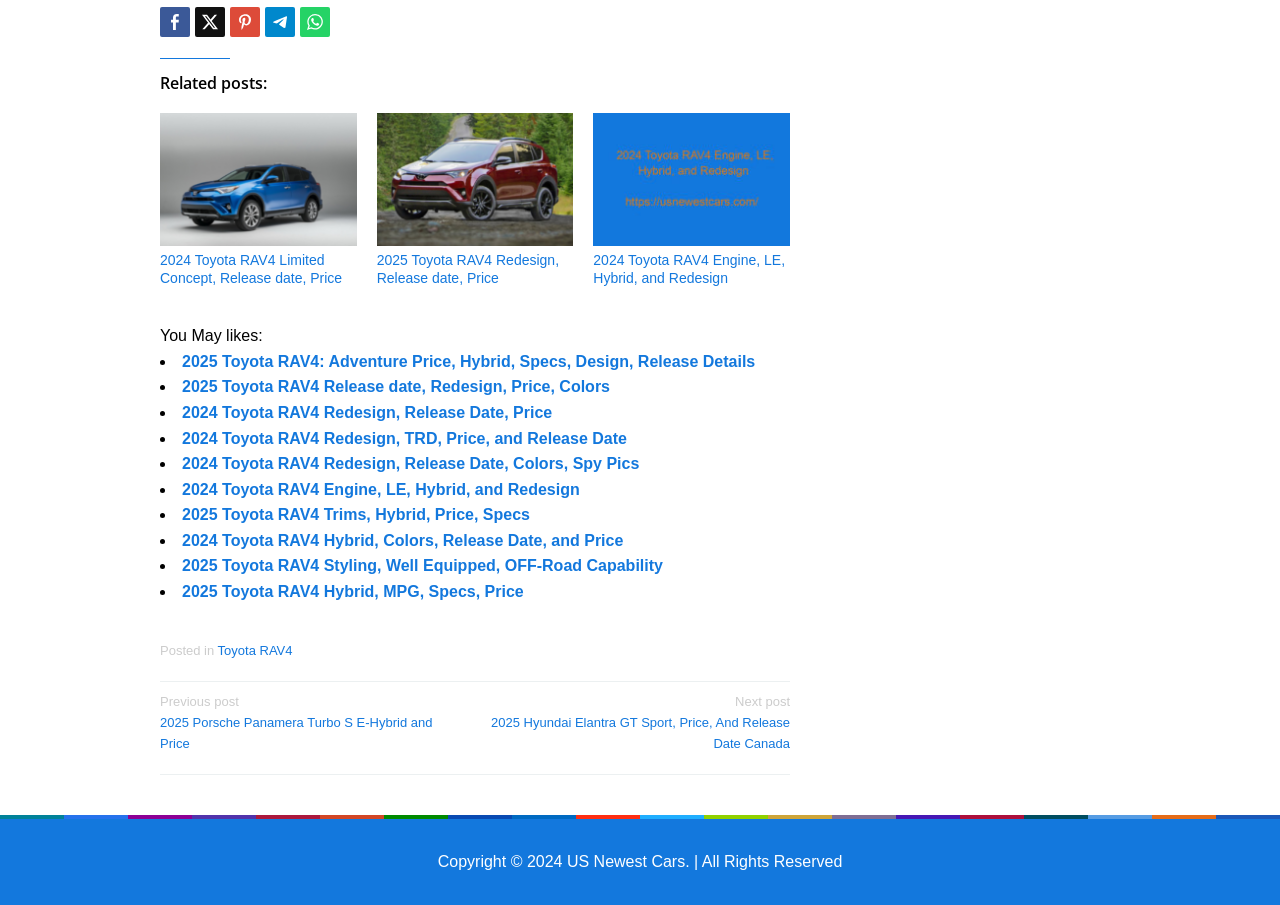Highlight the bounding box coordinates of the element that should be clicked to carry out the following instruction: "Read post 2024 Toyota RAV4 Engine, LE, Hybrid, and Redesign". The coordinates must be given as four float numbers ranging from 0 to 1, i.e., [left, top, right, bottom].

[0.464, 0.125, 0.617, 0.272]